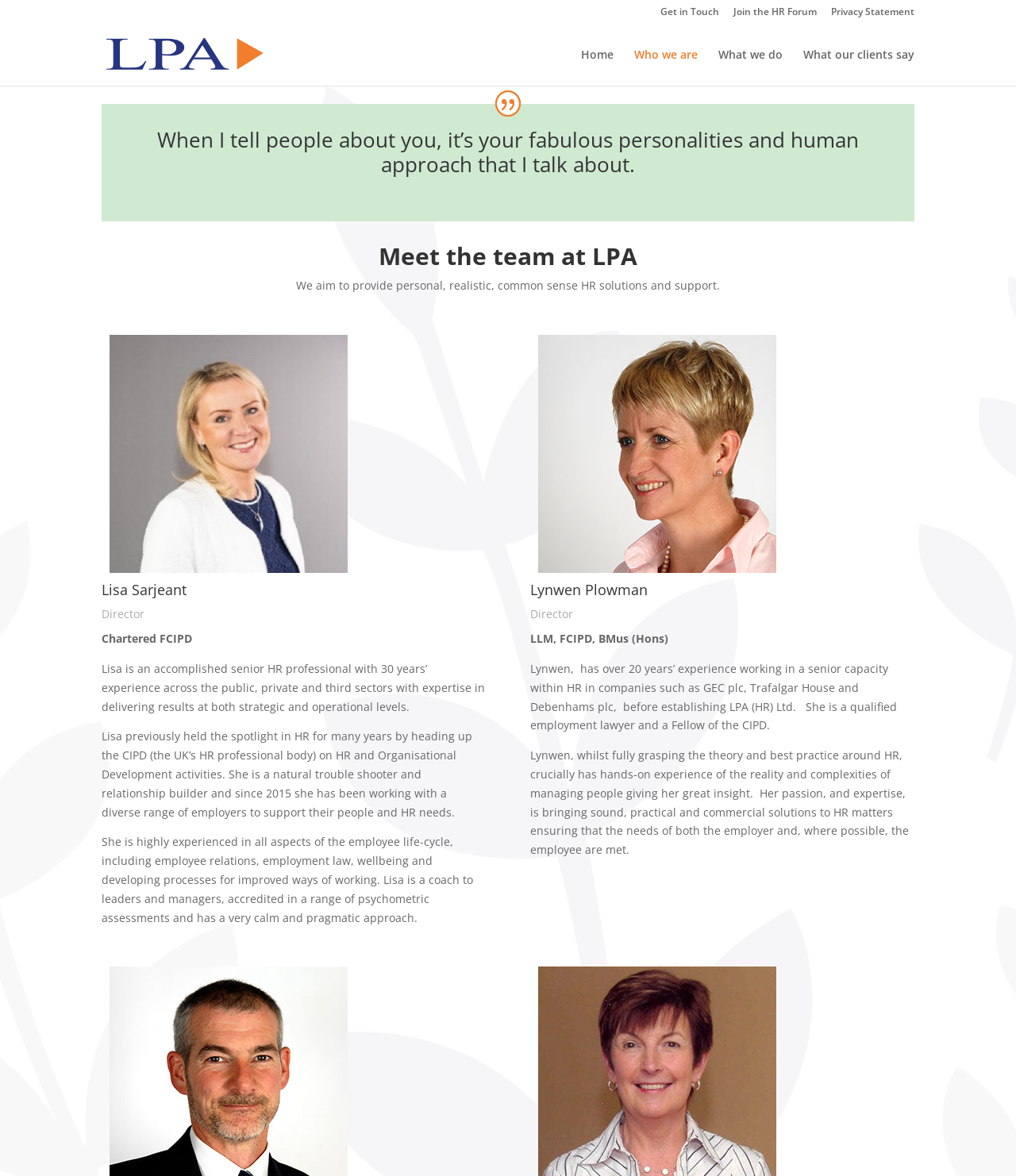Identify the bounding box coordinates of the part that should be clicked to carry out this instruction: "Read more about 'What we do'".

[0.707, 0.042, 0.77, 0.073]